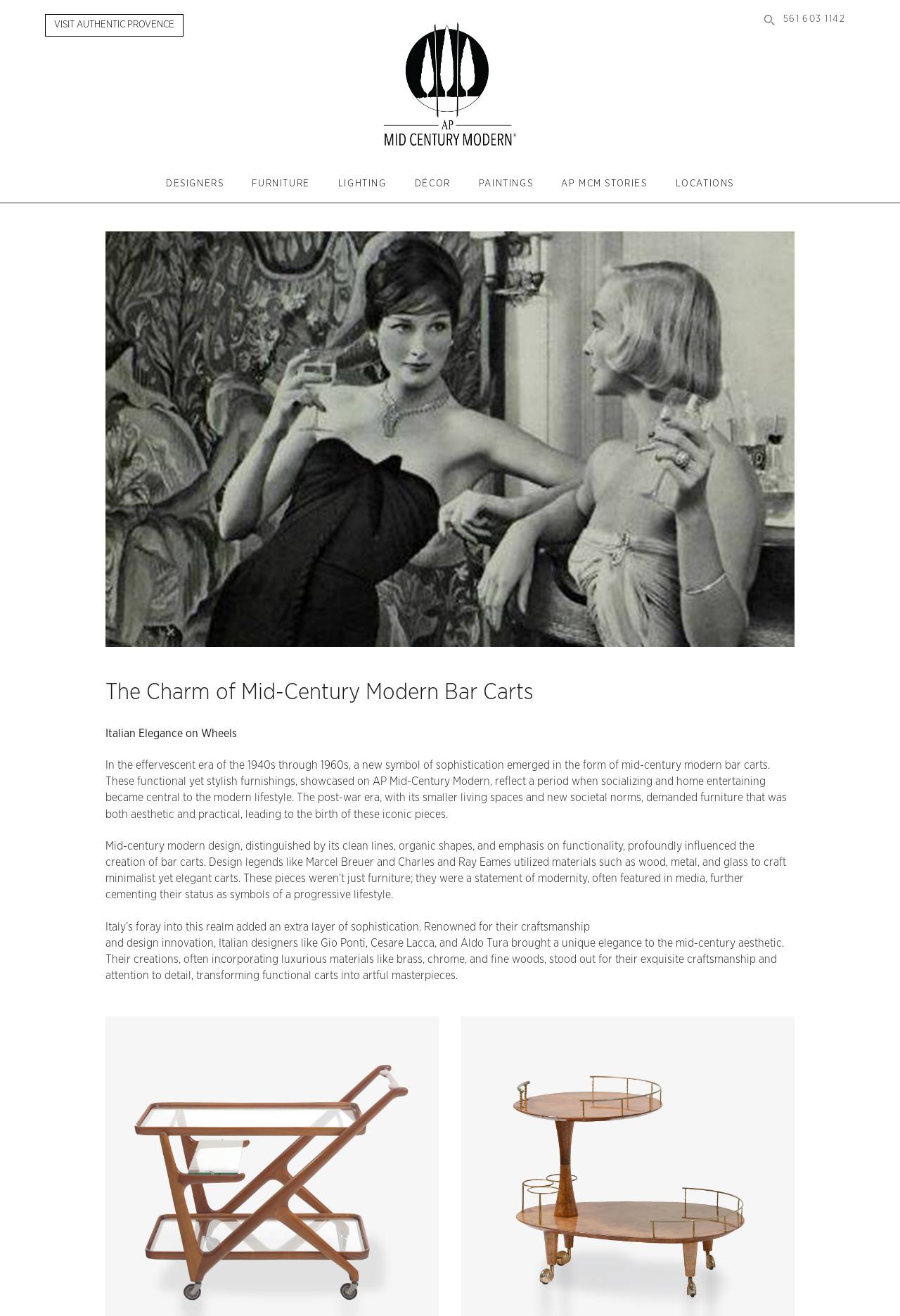What is the characteristic of mid-century modern design?
Please provide a detailed answer to the question.

The text states that mid-century modern design is distinguished by its clean lines, organic shapes, and emphasis on functionality, which profoundly influenced the creation of bar carts.